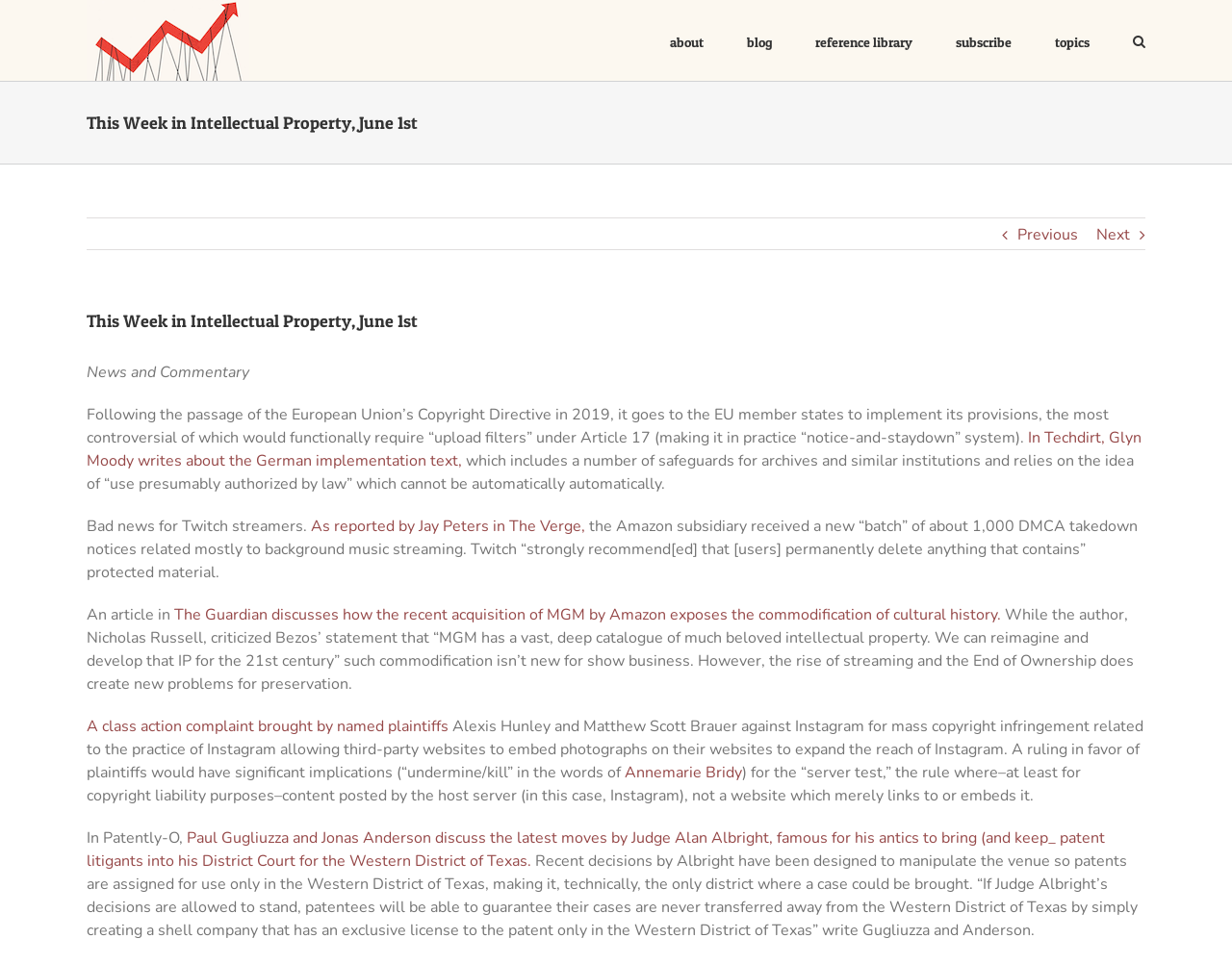Please find and report the bounding box coordinates of the element to click in order to perform the following action: "Click the link to read the article in The Guardian". The coordinates should be expressed as four float numbers between 0 and 1, in the format [left, top, right, bottom].

[0.141, 0.627, 0.812, 0.649]